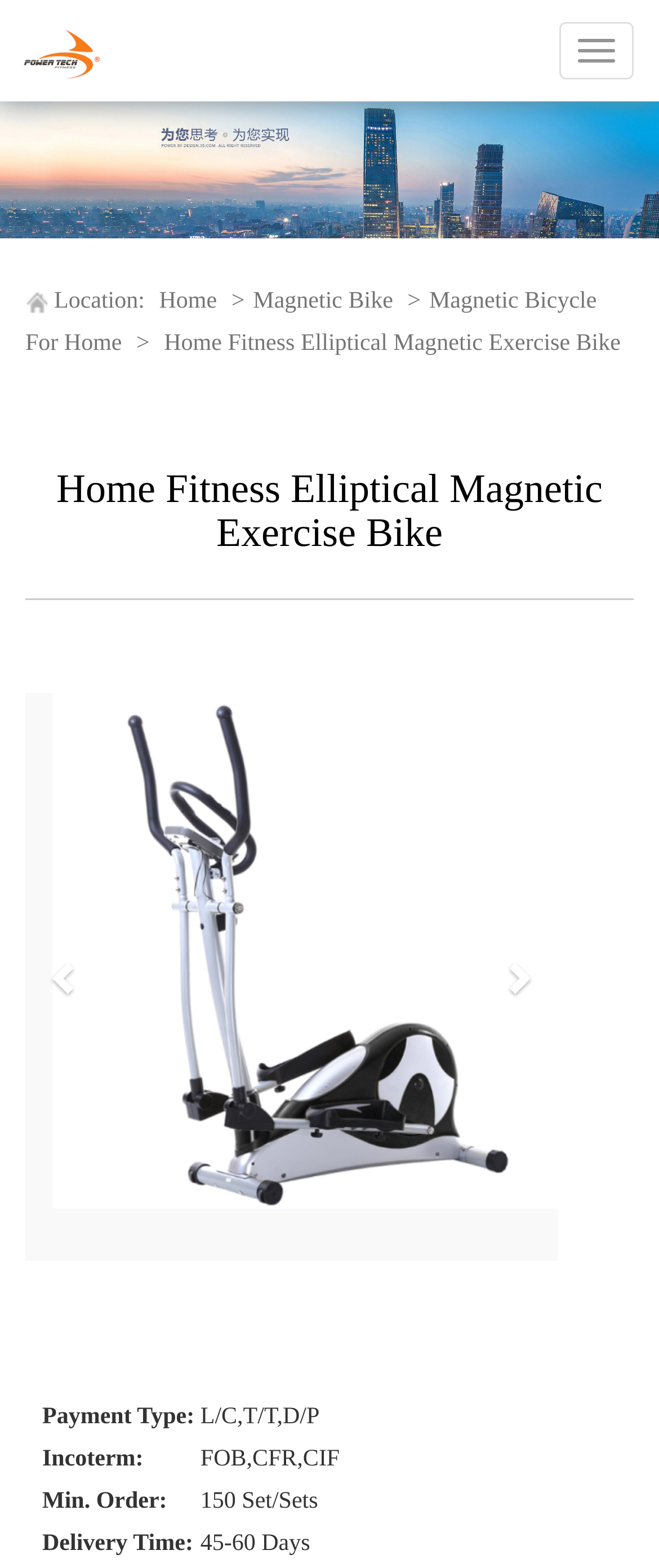Provide a one-word or short-phrase response to the question:
What is the company name?

ZHEJIANG POWERTECH CO,.LTD